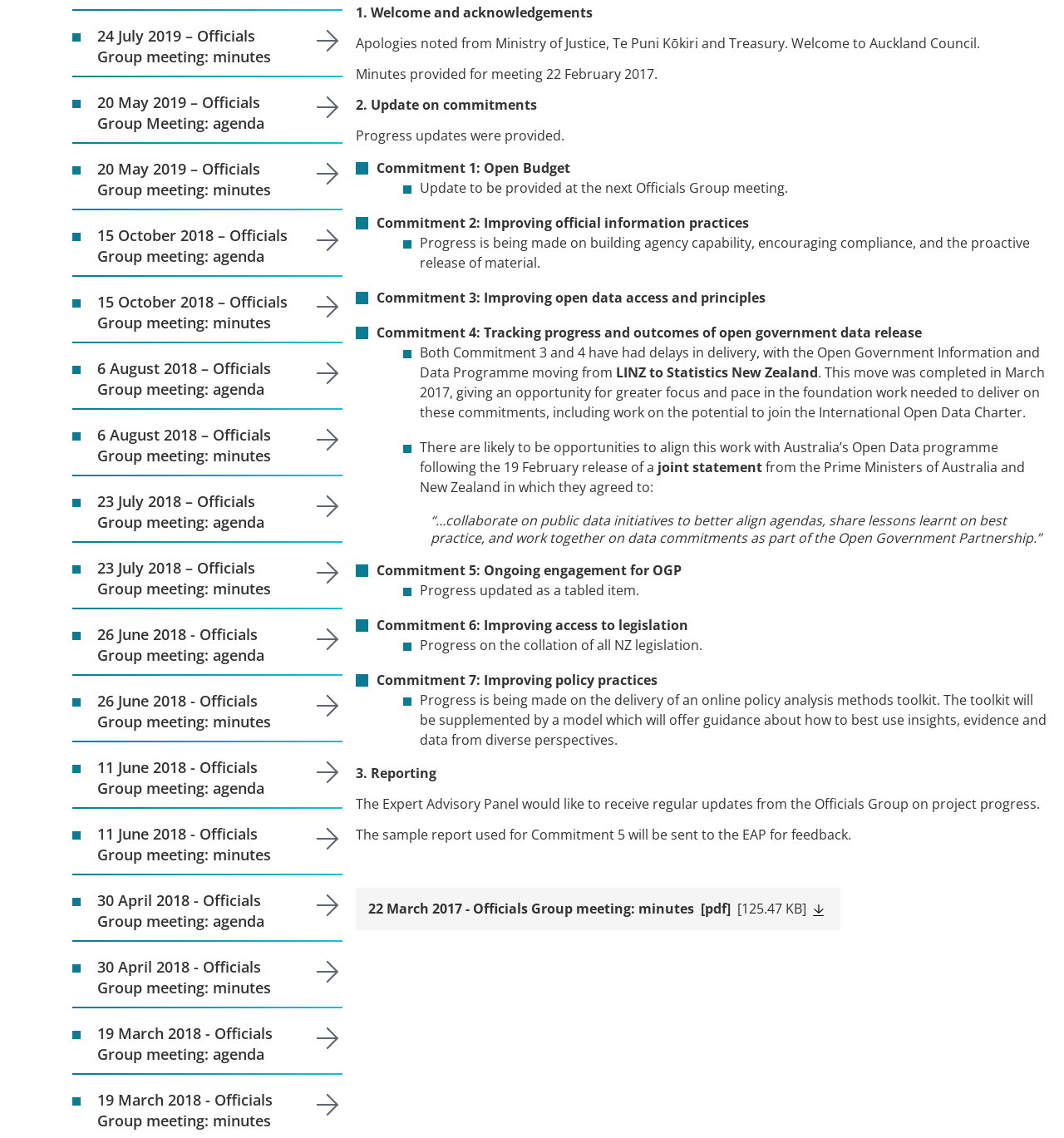Bounding box coordinates are specified in the format (top-left x, top-left y, bottom-right x, bottom-right y). All values are floating point numbers bounded between 0 and 1. Please provide the bounding box coordinate of the region this sentence describes: joint statement

[0.618, 0.402, 0.716, 0.419]